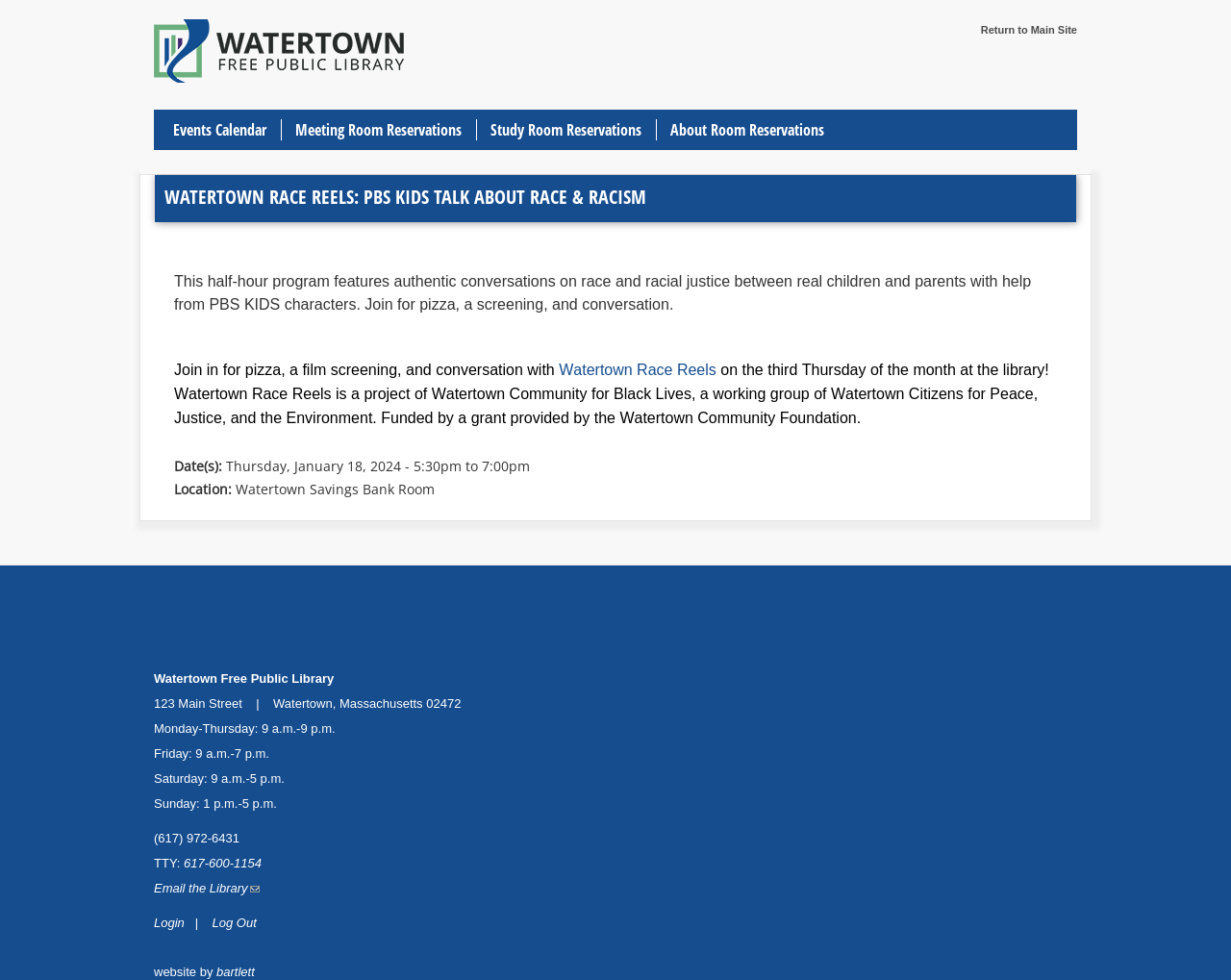Please pinpoint the bounding box coordinates for the region I should click to adhere to this instruction: "Click the 'Home' link".

[0.125, 0.0, 0.34, 0.104]